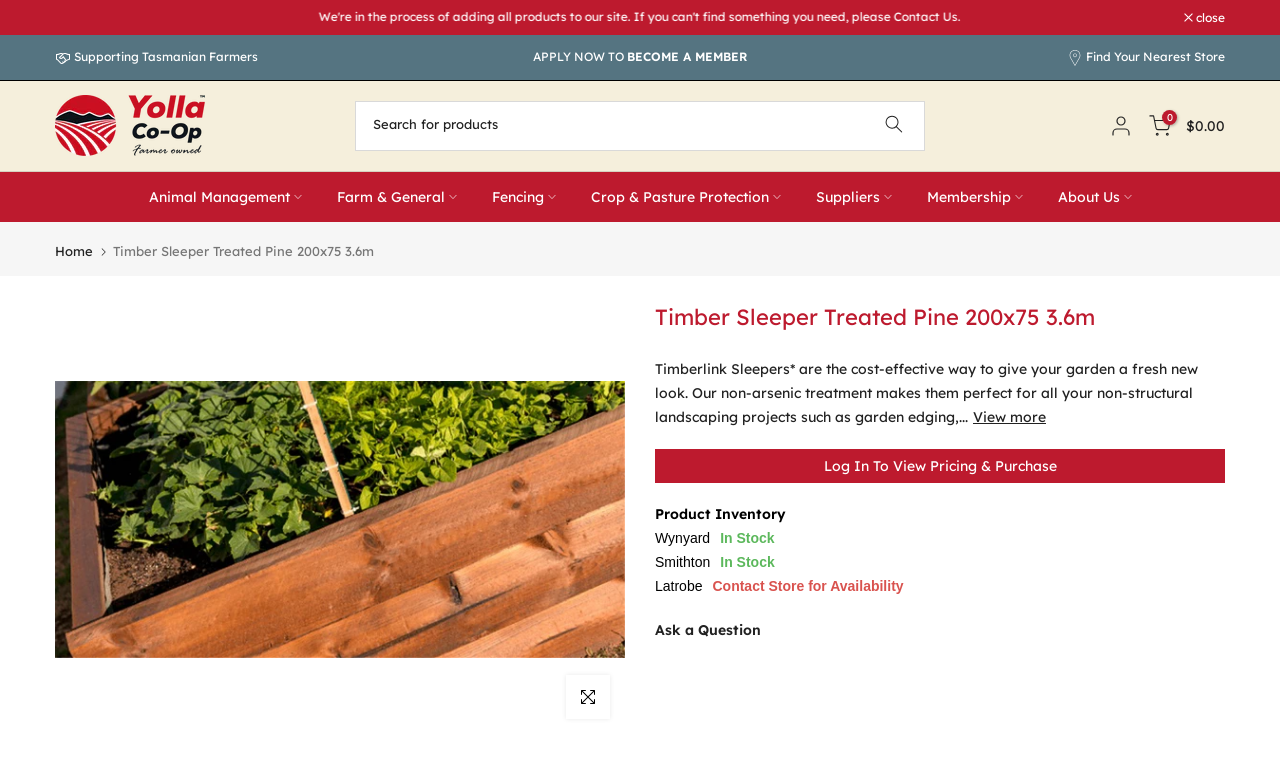Describe all the key features and sections of the webpage thoroughly.

This webpage appears to be a product page for Timber Sleeper Treated Pine 200x75 3.6m on the Yolla Co-Op website. At the top, there are two "close" buttons, one on the left and one on the right, which are likely used to close a notification or menu. Below these buttons, there is an announcement banner that spans almost the entire width of the page, informing users that the website is in the process of adding all products and providing a link to contact the website if a product cannot be found.

On the top-left corner, there is a link to "Supporting Tasmanian Farmers" and an "APPLY NOW TO BECOME A MEMBER" button. Next to these elements, there is a small image and a link to "Find Your Nearest Store". On the top-right corner, there is a search bar with a textbox and a search button.

Below the search bar, there are several links to different categories, including "Animal Management", "Farm & General", "Fencing", "Crop & Pasture Protection", "Suppliers", "Membership", and "About Us". The "Home" link is also located in this section, accompanied by a small image.

The main content of the page is dedicated to the product description, which is headed by a title "Timber Sleeper Treated Pine 200x75 3.6m" and a button to enlarge the product image. The product description text explains that Timberlink Sleepers are a cost-effective way to give a garden a fresh new look, highlighting their non-arsenic treatment and suitability for non-structural landscaping projects.

Below the product description, there are buttons to "View more" and "Log In To View Pricing & Purchase". The product inventory information is also displayed, showing the availability of the product in different locations, including Wynyard, Smithton, and Latrobe. Finally, there is a link to "Ask a Question" at the bottom of the page.